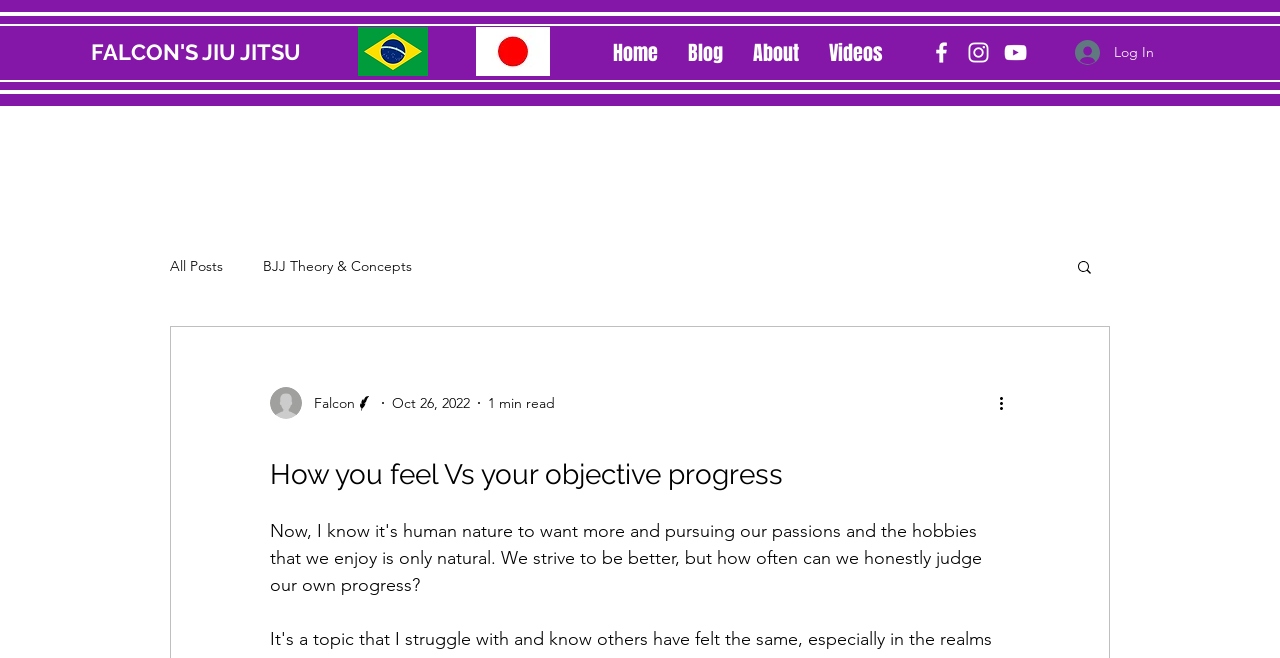Please mark the bounding box coordinates of the area that should be clicked to carry out the instruction: "Log in to the website".

[0.829, 0.052, 0.912, 0.109]